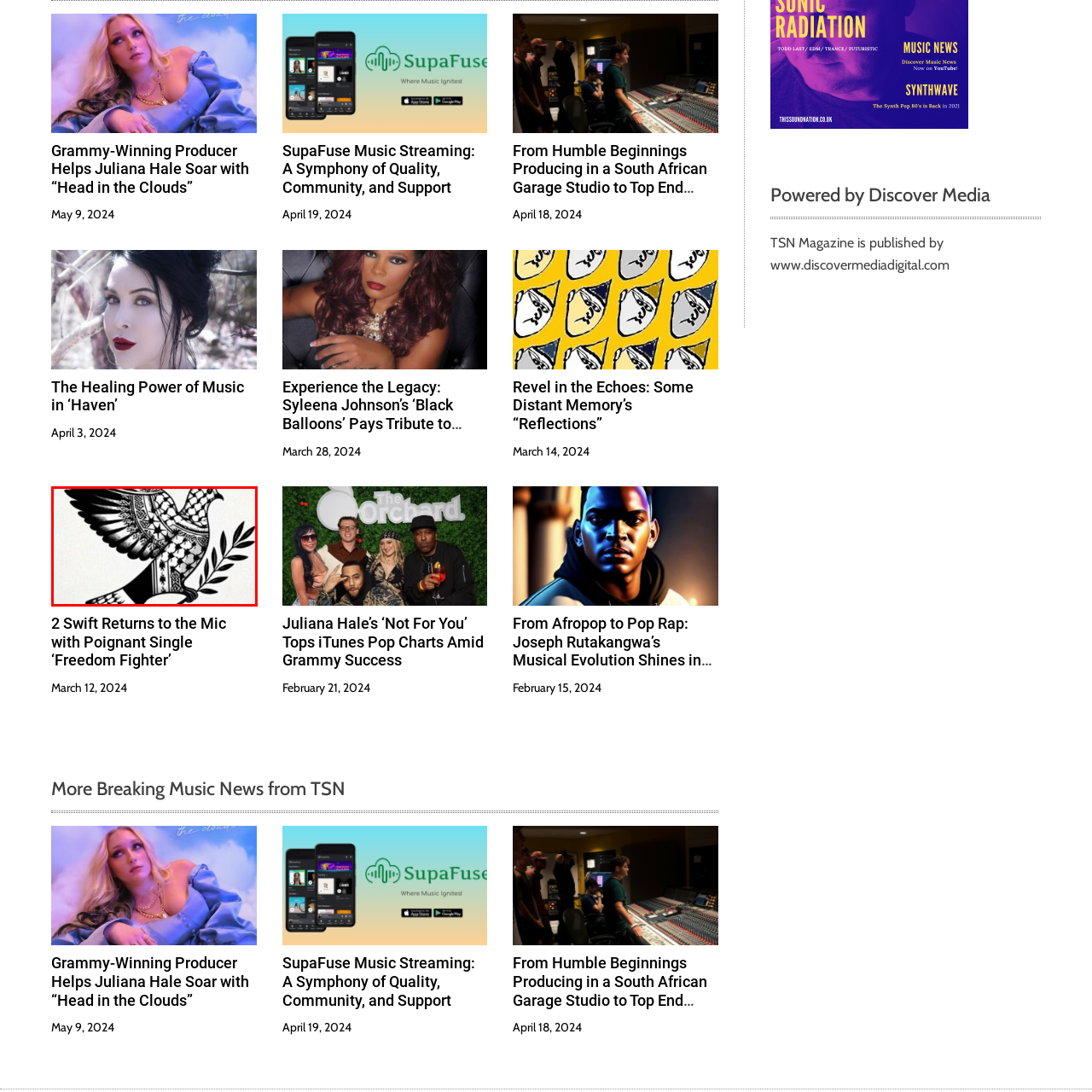What style of art is incorporated in the dove's feathers?
Focus on the image enclosed by the red bounding box and elaborate on your answer to the question based on the visual details present.

The intricately designed feathers of the dove incorporate patterns reminiscent of traditional Middle Eastern art, highlighting cultural motifs and adding to the overall beauty of the illustration.